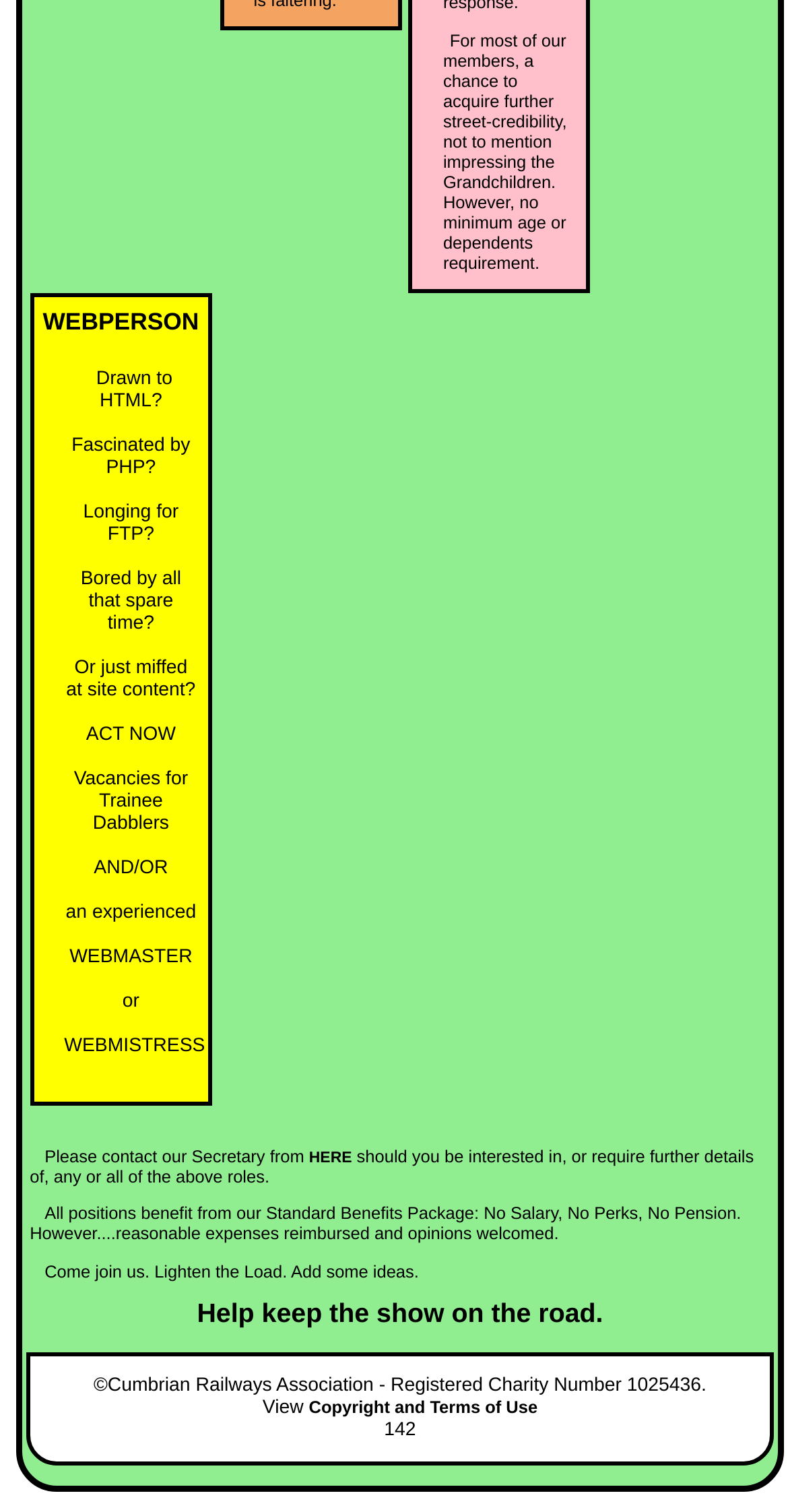What is the last line of text on the webpage?
Please elaborate on the answer to the question with detailed information.

The last line of text on the webpage is '142', which is a standalone number without any context.